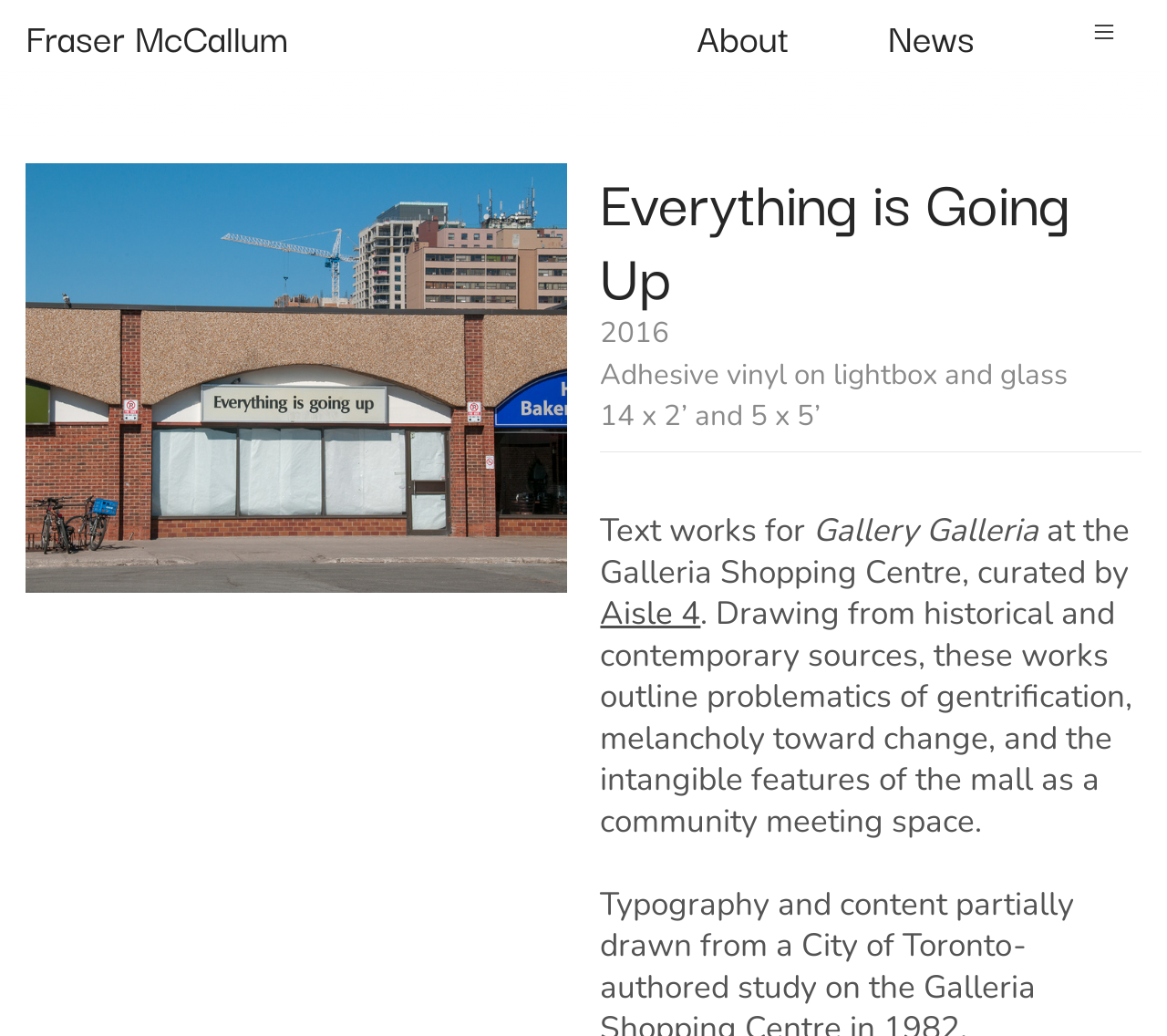What is the artist's name?
Using the information from the image, answer the question thoroughly.

The artist's name can be found in the heading element with the text 'Fraser McCallum' which is a link. This element is located at the top of the webpage, indicating that it is the title of the webpage and therefore the artist's name.